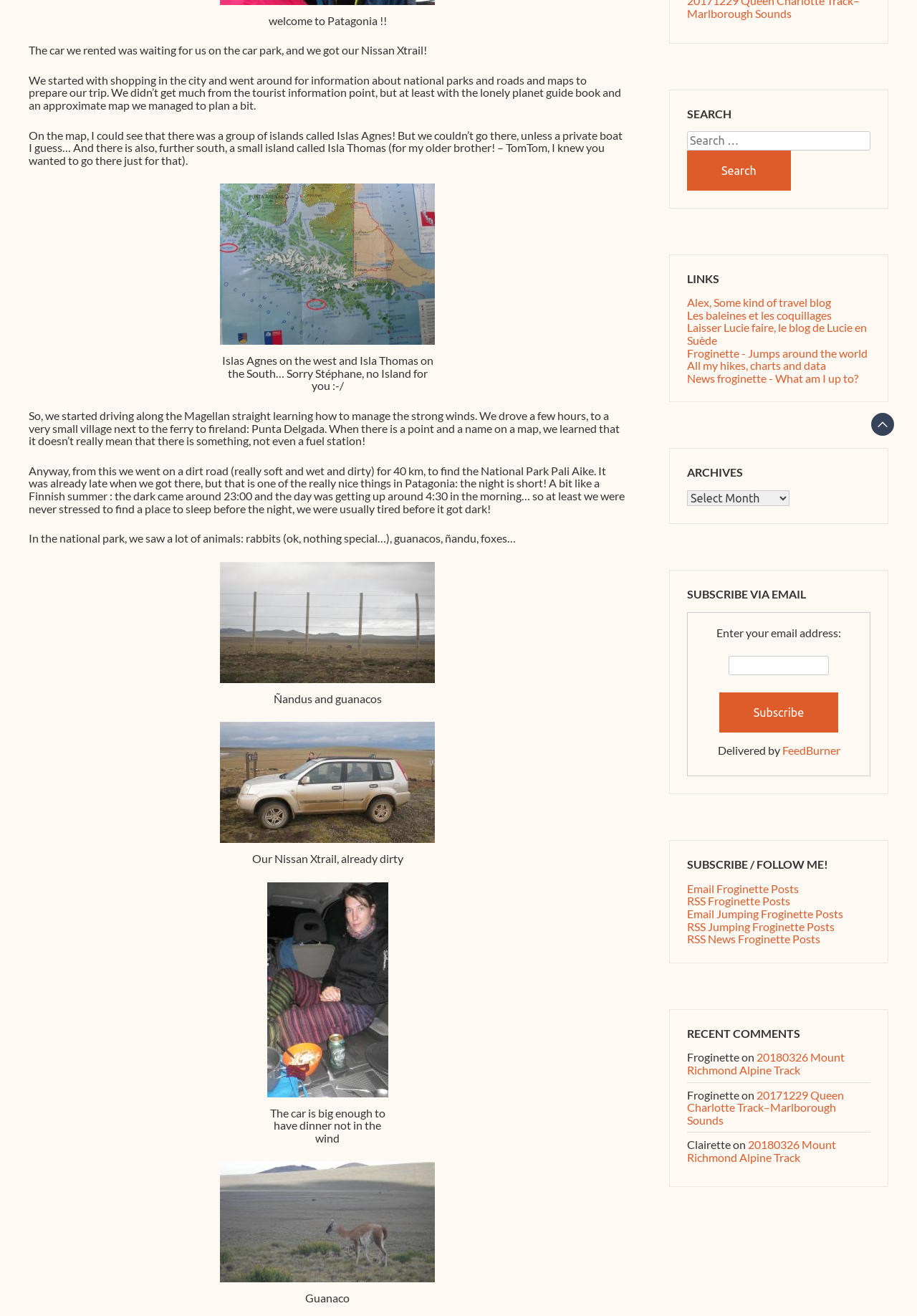Extract the bounding box coordinates for the described element: "parent_node: Guanaco". The coordinates should be represented as four float numbers between 0 and 1: [left, top, right, bottom].

[0.24, 0.883, 0.474, 0.975]